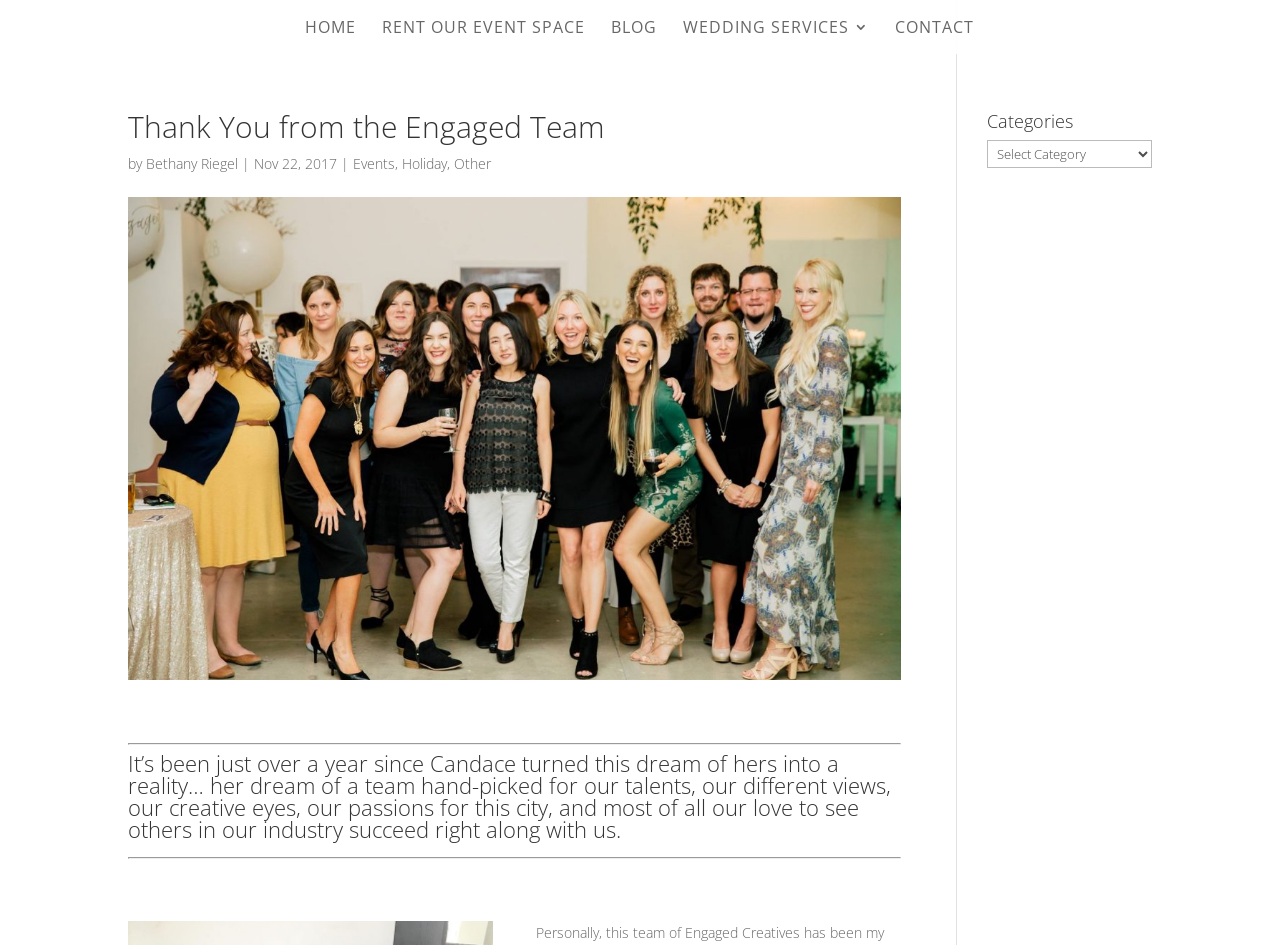Identify the bounding box coordinates of the section to be clicked to complete the task described by the following instruction: "Contact the team". The coordinates should be four float numbers between 0 and 1, formatted as [left, top, right, bottom].

[0.699, 0.021, 0.761, 0.057]